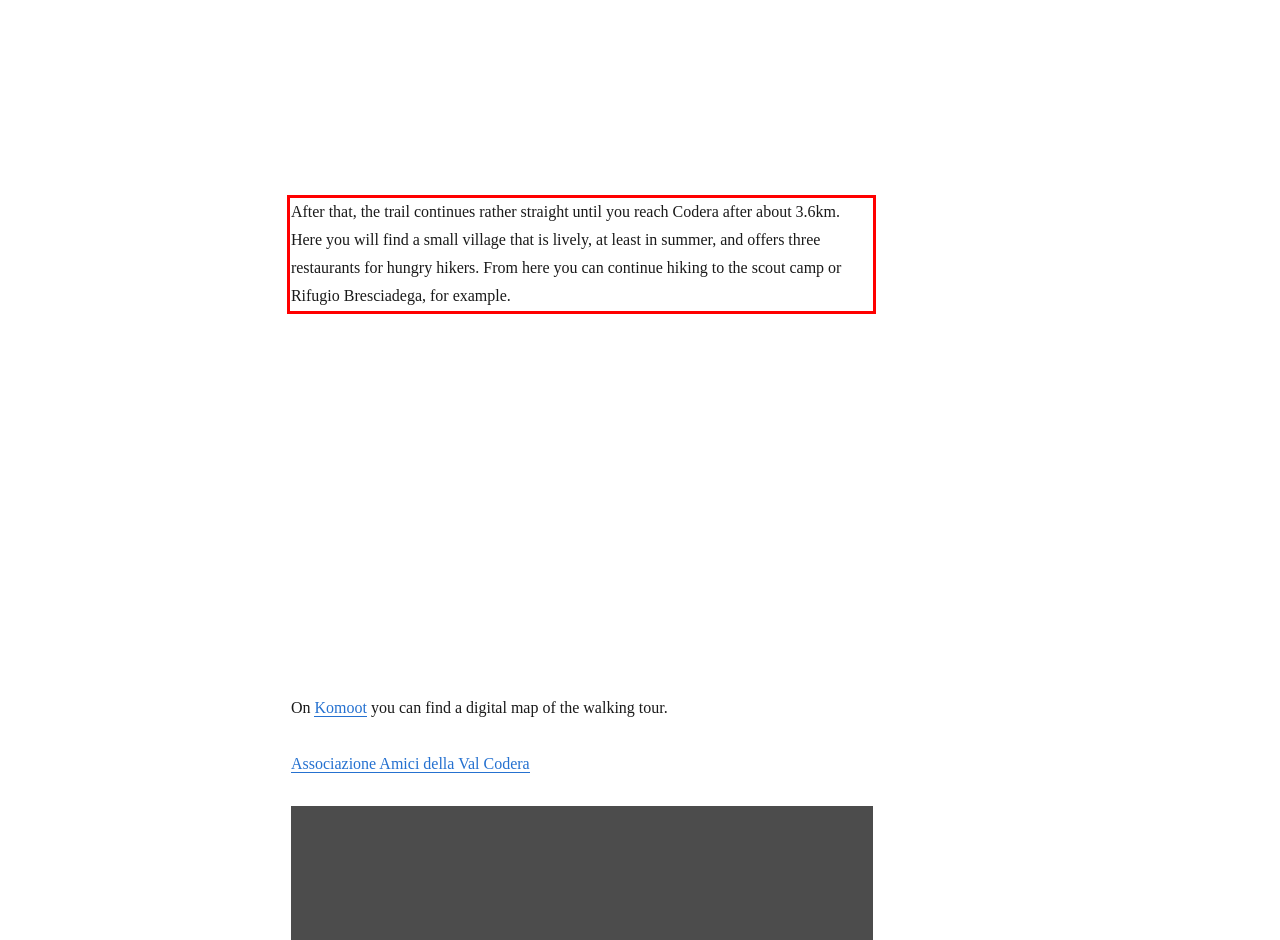Inspect the webpage screenshot that has a red bounding box and use OCR technology to read and display the text inside the red bounding box.

After that, the trail continues rather straight until you reach Codera after about 3.6km. Here you will find a small village that is lively, at least in summer, and offers three restaurants for hungry hikers. From here you can continue hiking to the scout camp or Rifugio Bresciadega, for example.